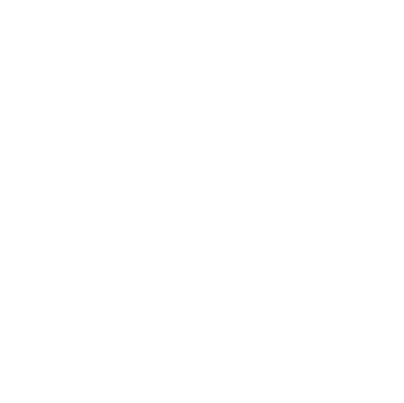Can you look at the image and give a comprehensive answer to the question:
What type of fitness does the product emphasize?

According to the caption, the Mirafit Jammer Arms emphasizes functional fitness, making it a valuable addition to any home gym setup for fitness enthusiasts.